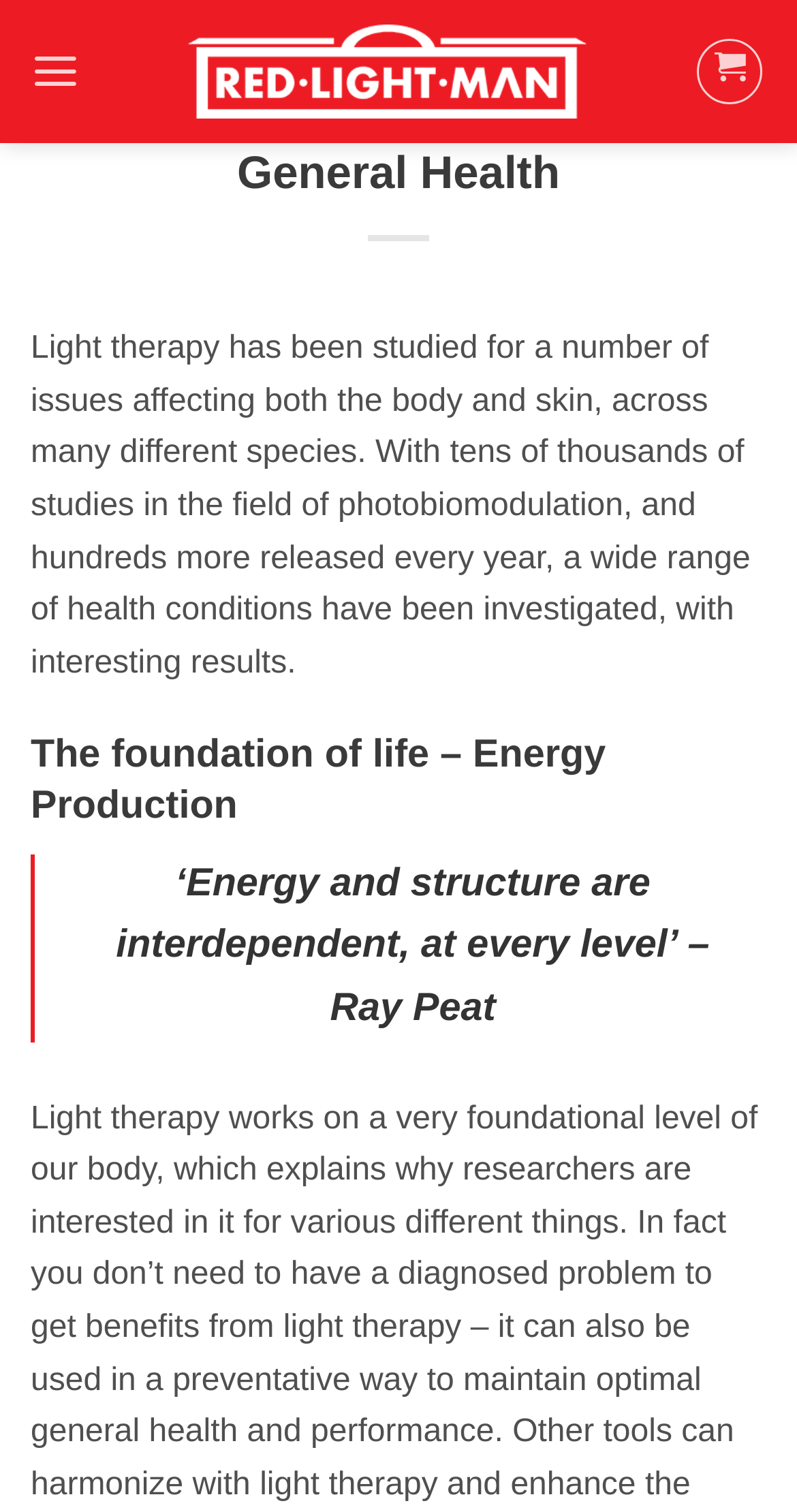Please provide a comprehensive answer to the question below using the information from the image: What is the topic of the webpage?

The topic of the webpage can be determined by reading the static text element that says 'Light therapy has been studied for a number of issues affecting both the body and skin, across many different species.' This text suggests that the webpage is about light therapy and its effects on the body and skin.